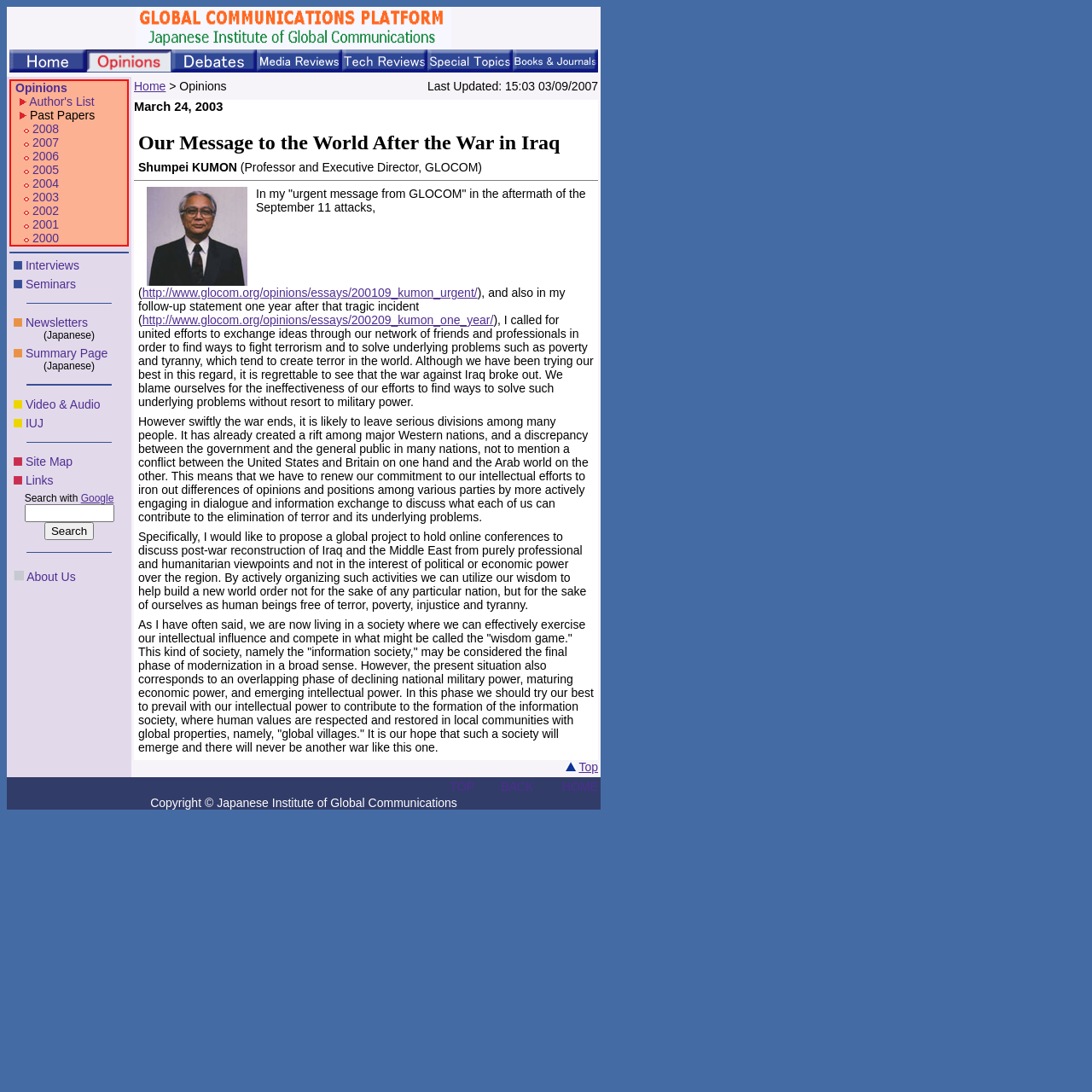What is the purpose of the table in the middle of the webpage?
Please describe in detail the information shown in the image to answer the question.

The table in the middle of the webpage appears to be displaying past papers, with links to different years such as 2008, 2007, 2006, and so on. The table also has a section for 'Opinions Author's List' and 'Interviews'.